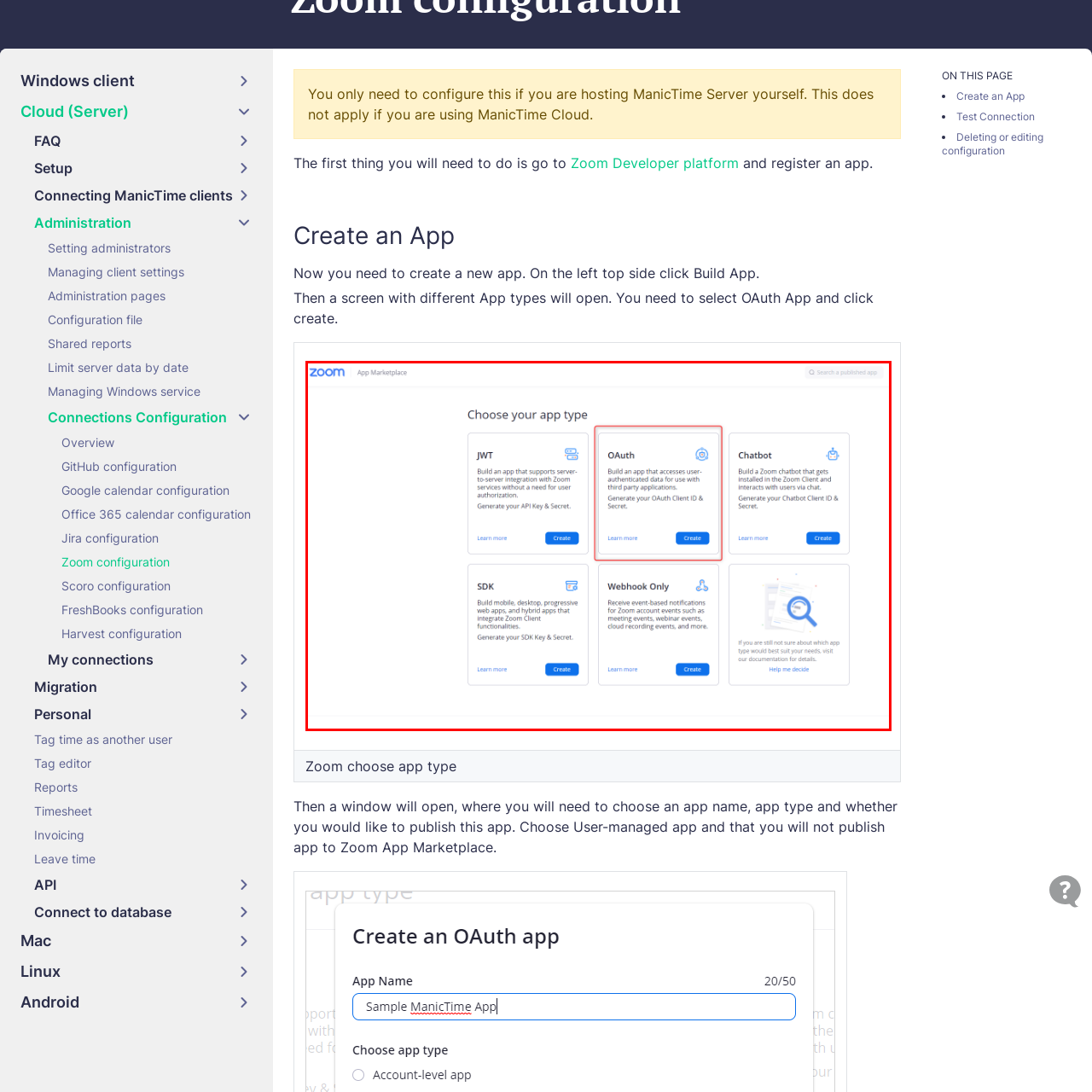How many options are available in the 'Choose your app type' section?
Look at the area highlighted by the red bounding box and answer the question in detail, drawing from the specifics shown in the image.

There are 5 options available in the 'Choose your app type' section, namely 'OAuth', 'JWT', 'SDK', 'Webhook Only', and 'Chatbot'.